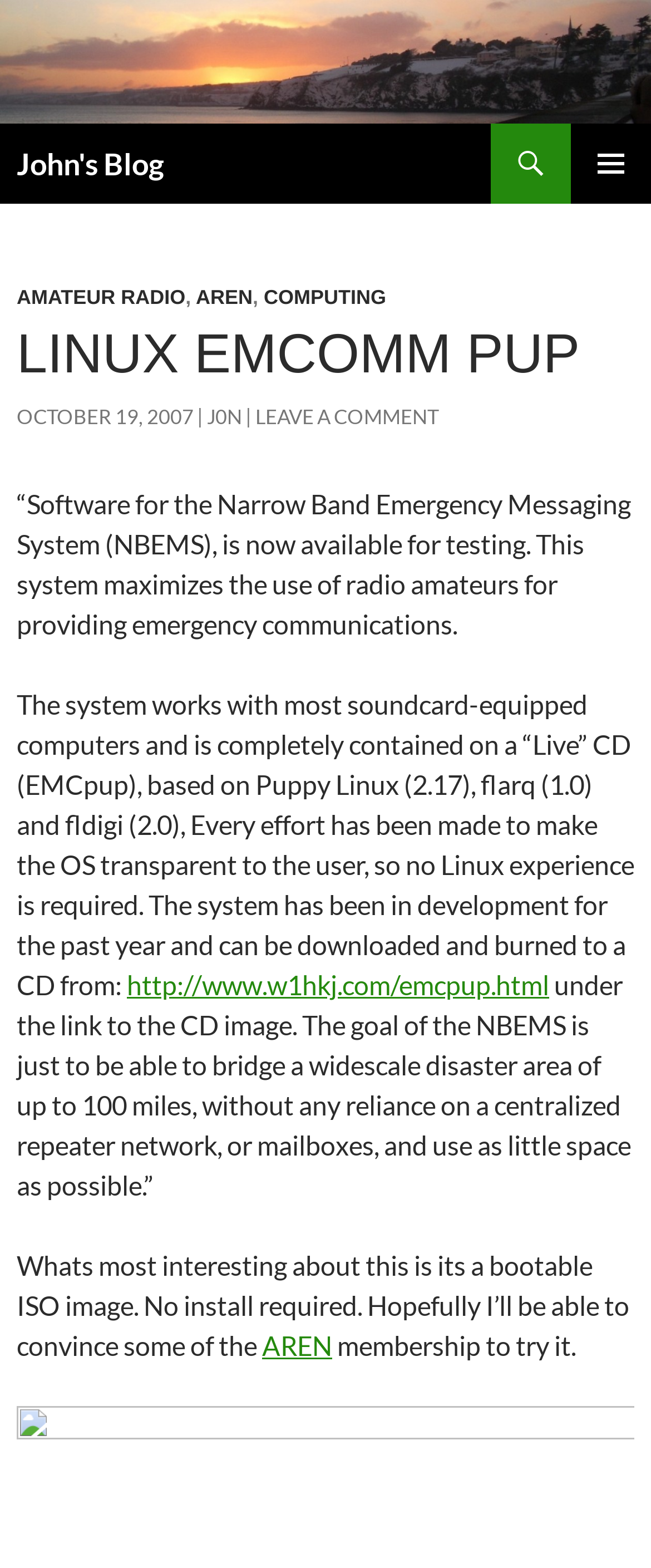What is the name of the author of this blog post?
Please respond to the question with a detailed and well-explained answer.

The name of the author of this blog post is J0N, which is mentioned in the link element 'J0N' near the top of the webpage.